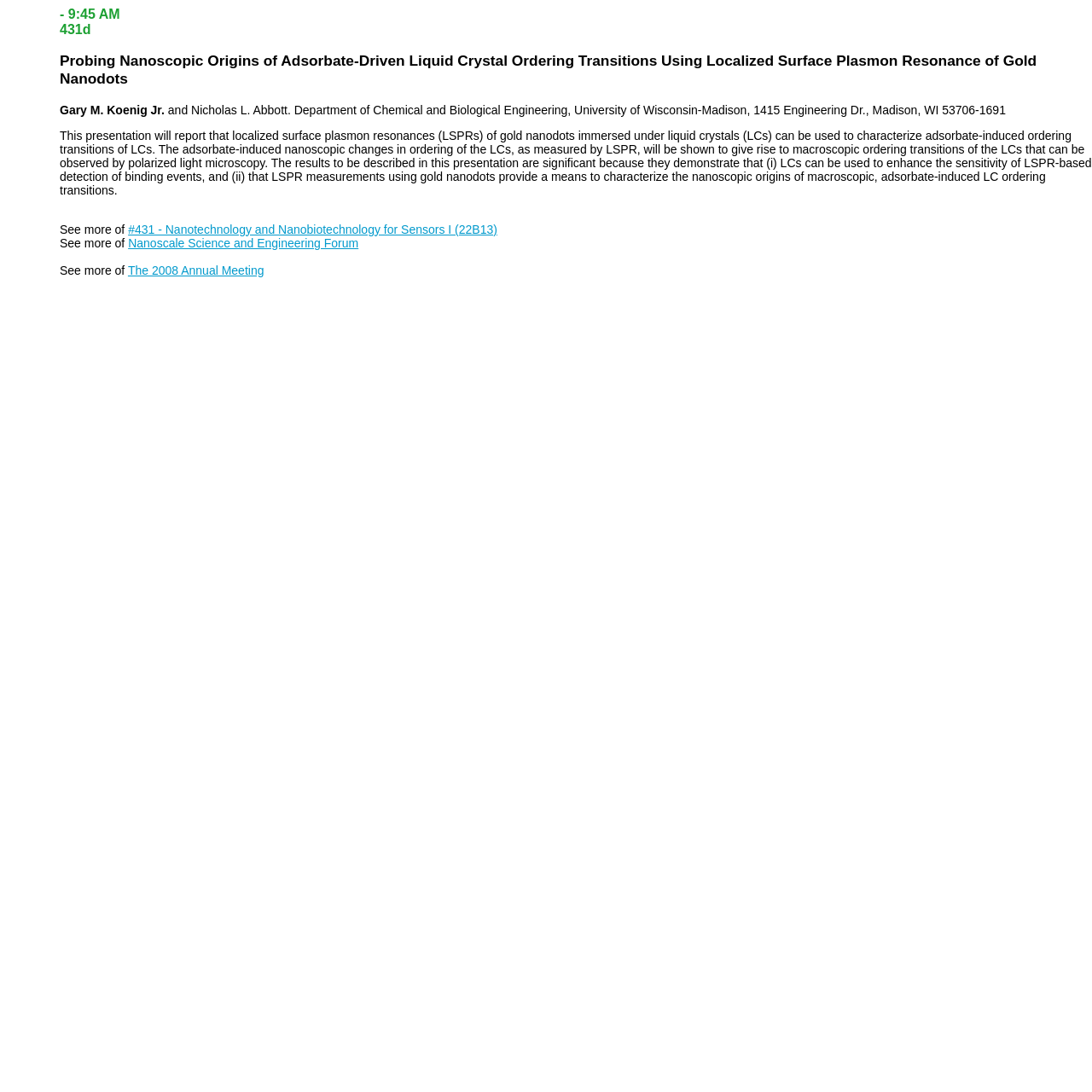Respond to the question with just a single word or phrase: 
What is the title of the session where this presentation is taking place?

Nanotechnology and Nanobiotechnology for Sensors I